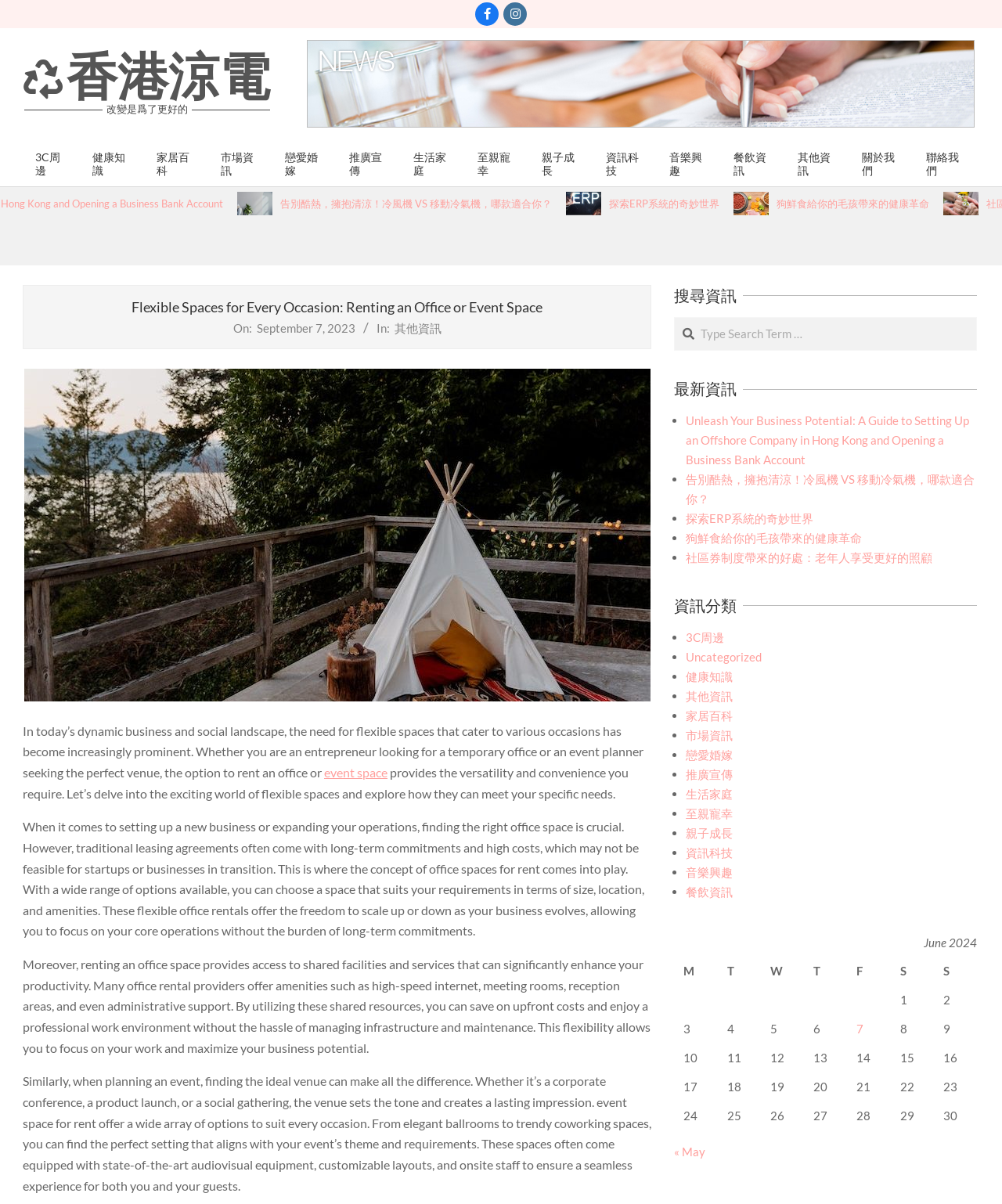Please specify the bounding box coordinates of the clickable region necessary for completing the following instruction: "Explore the world of ERP systems". The coordinates must consist of four float numbers between 0 and 1, i.e., [left, top, right, bottom].

[0.685, 0.425, 0.812, 0.436]